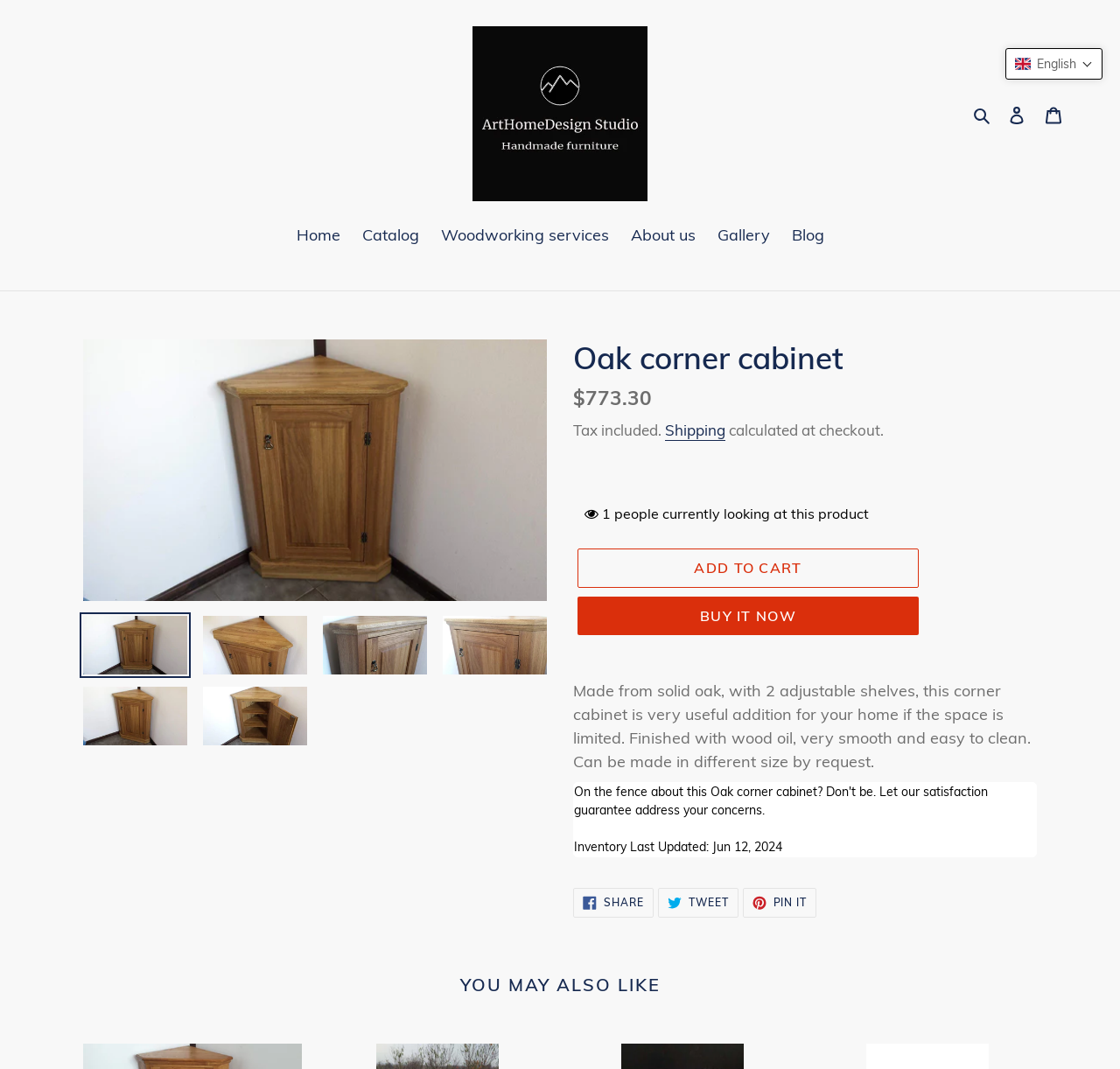How many adjustable shelves does the corner cabinet have?
Provide a concise answer using a single word or phrase based on the image.

2